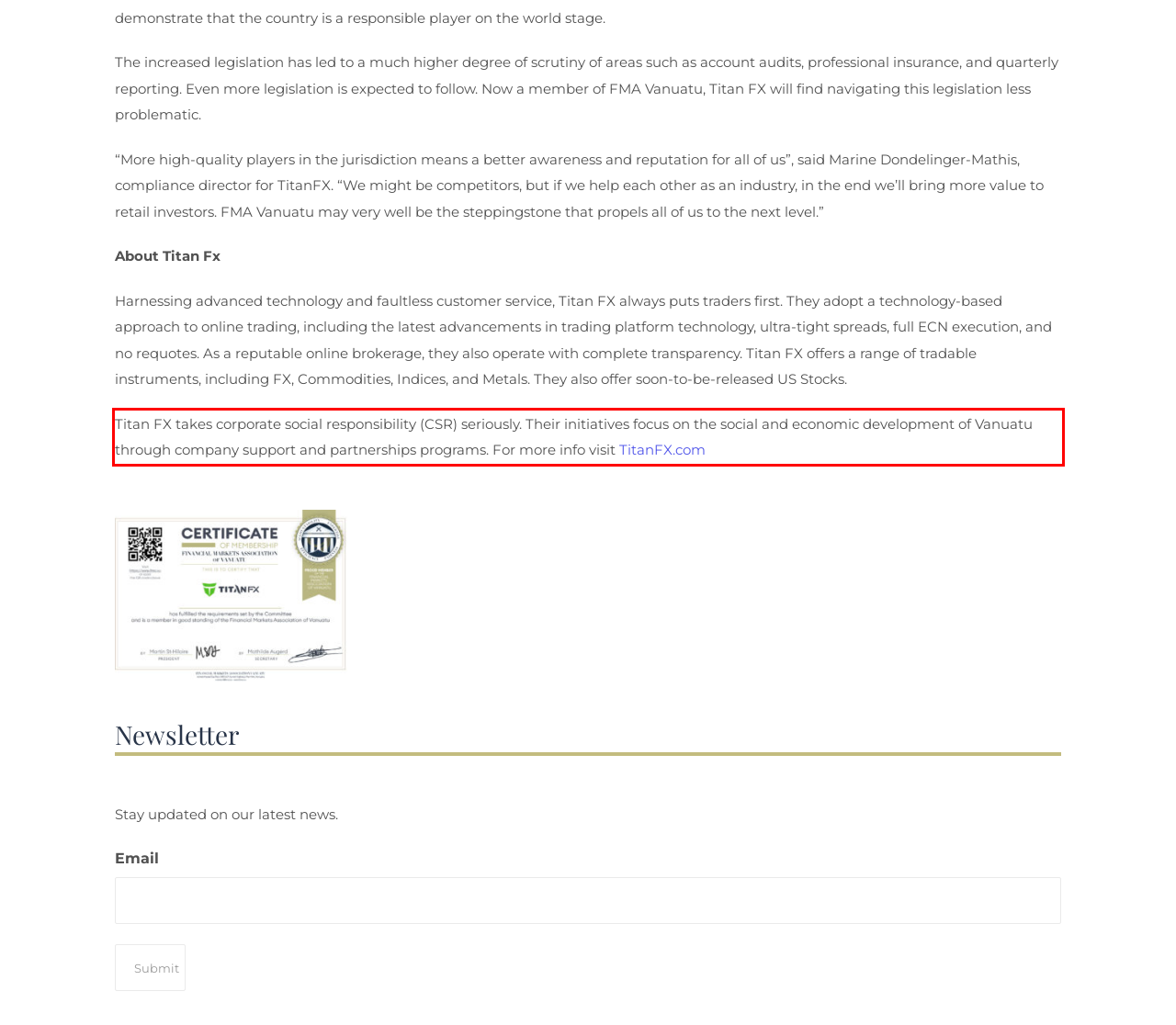Please identify and extract the text from the UI element that is surrounded by a red bounding box in the provided webpage screenshot.

Titan FX takes corporate social responsibility (CSR) seriously. Their initiatives focus on the social and economic development of Vanuatu through company support and partnerships programs. For more info visit TitanFX.com